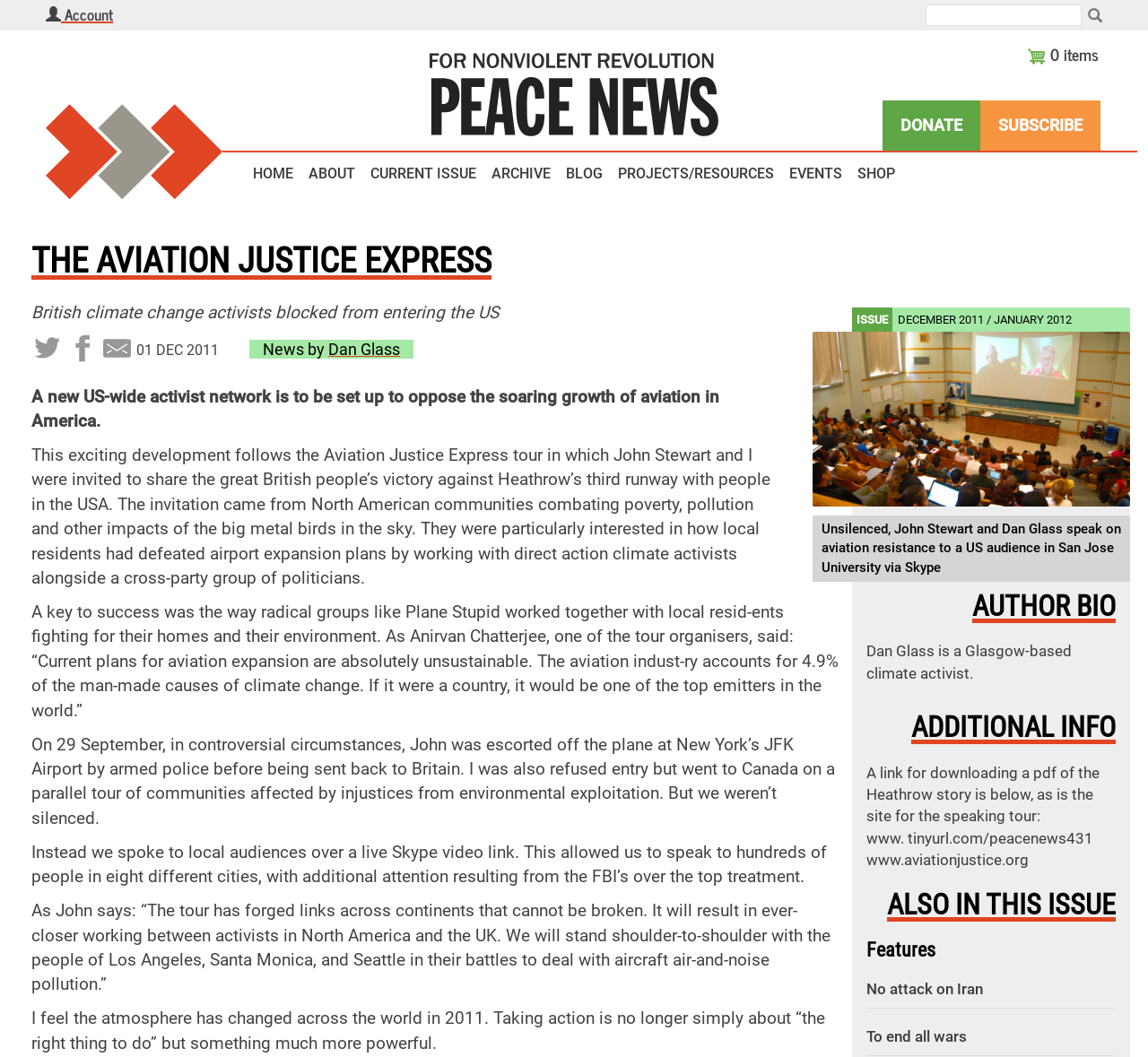Locate the bounding box coordinates of the clickable region necessary to complete the following instruction: "Click on the 'DONATE' button". Provide the coordinates in the format of four float numbers between 0 and 1, i.e., [left, top, right, bottom].

[0.769, 0.095, 0.854, 0.142]